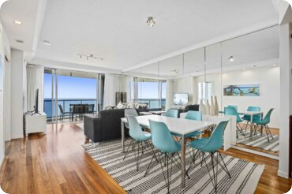Detail every aspect of the image in your caption.

This image showcases the modern interior of the "Chevron Renaissance, Apartment 2402." The spacious living area features sleek furnishings, including a comfortable dark sofa and a stylish dining table surrounded by aqua-colored chairs. Large glass windows provide a stunning view of the ocean, filling the space with natural light and creating an inviting atmosphere. The wooden flooring contrasts beautifully with a contemporary striped rug, enhancing the elegance of the apartment. This inviting space is designed for relaxation and socializing, making it a perfect choice for vacationers seeking both comfort and style.